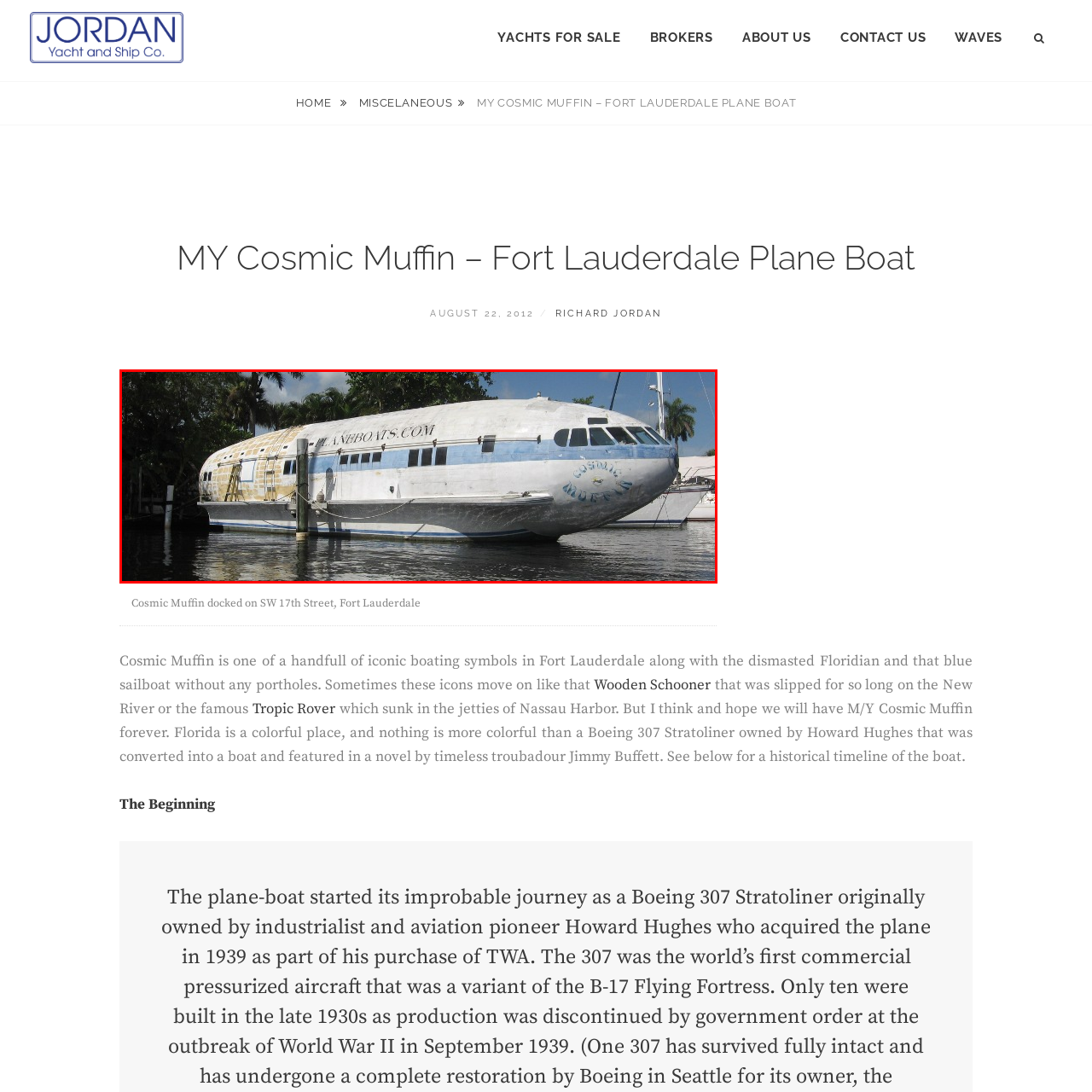Offer an in-depth description of the image encased within the red bounding lines.

The image features the "Cosmic Muffin," a uniquely designed vessel moored along SW 17th Street in Fort Lauderdale. This eye-catching boat, reminiscent of a vintage aircraft with its rounded nose and fuselage-like structure, appears weathered and distinctively painted in shades of blue and white. The name "Cosmic Muffin" is prominently displayed on its side, along with a web address, hinting at its history and purpose. Surrounded by lush greenery and palm trees, the scene captures the essence of Fort Lauderdale's vibrant nautical culture. The vessel is part of a small group of iconic boating symbols in the area, alongside others like the dismasted Floridian. This unusual craft reflects the colorful character of Florida's maritime heritage, blending elements of aviation and boating in a way that is both nostalgic and striking.